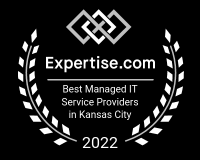What is the shape above the laurel wreath?
Provide a detailed answer to the question using information from the image.

The caption describes the design of the badge, stating that it includes a stylized emblem above a laurel wreath, symbolizing excellence and achievement within the IT service industry.